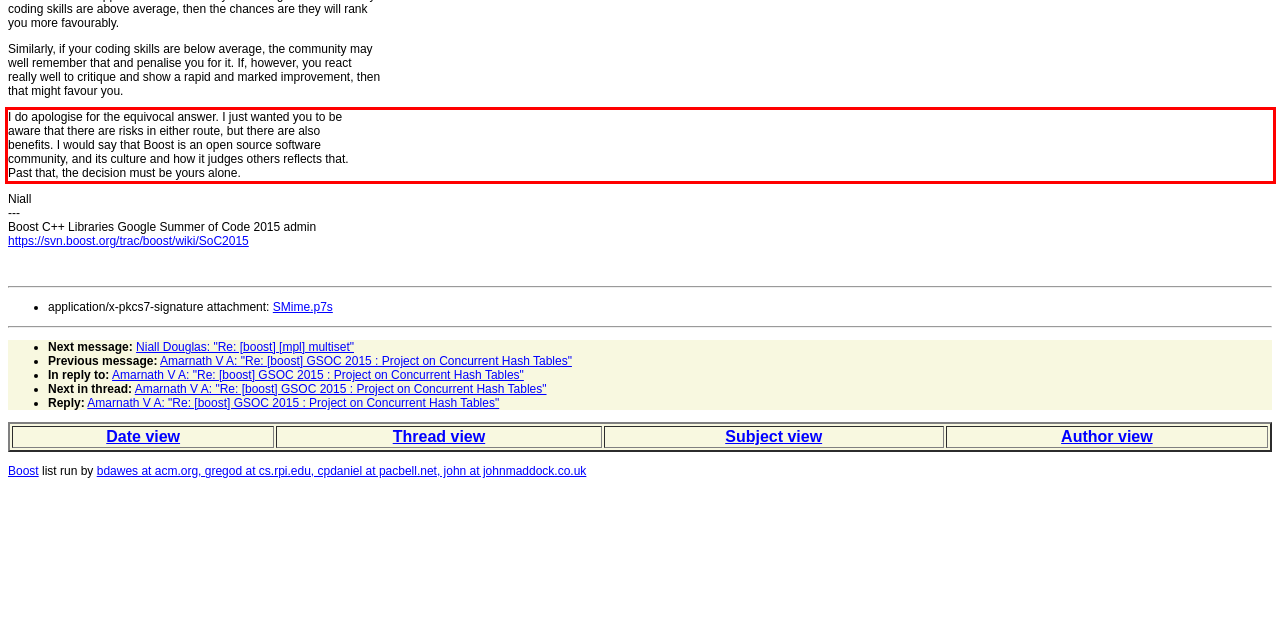From the given screenshot of a webpage, identify the red bounding box and extract the text content within it.

I do apologise for the equivocal answer. I just wanted you to be aware that there are risks in either route, but there are also benefits. I would say that Boost is an open source software community, and its culture and how it judges others reflects that. Past that, the decision must be yours alone.